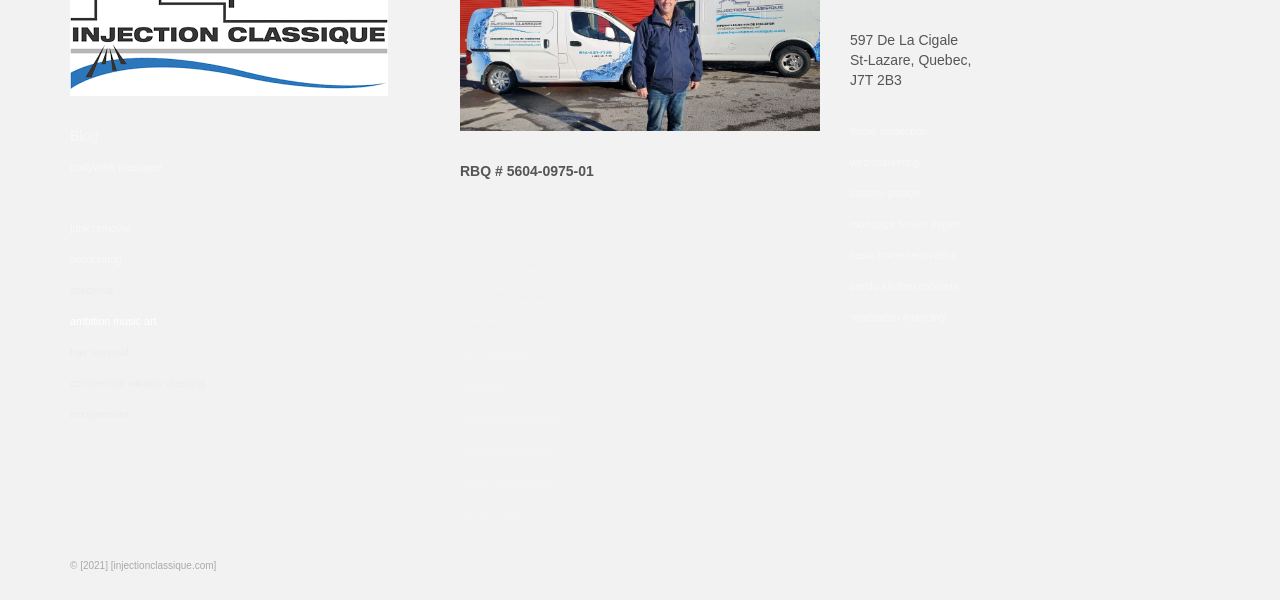Extract the bounding box coordinates for the HTML element that matches this description: "Uncategorised". The coordinates should be four float numbers between 0 and 1, i.e., [left, top, right, bottom].

None